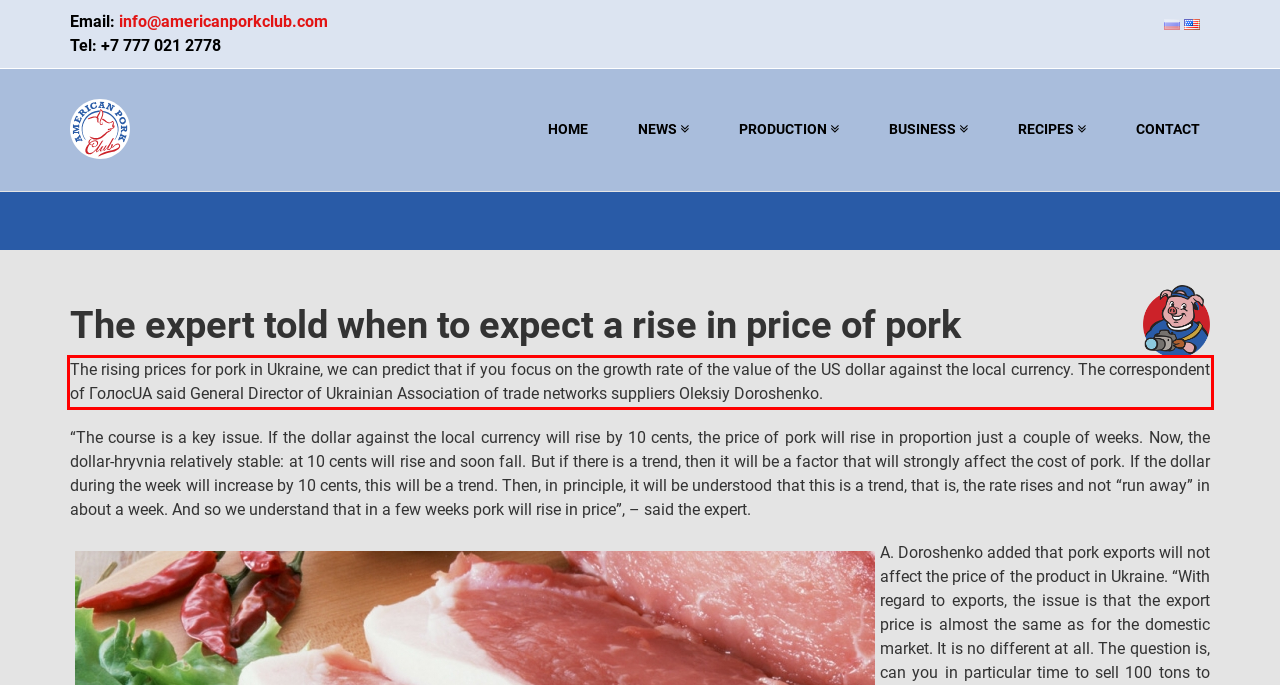Given a screenshot of a webpage containing a red rectangle bounding box, extract and provide the text content found within the red bounding box.

The rising prices for pork in Ukraine, we can predict that if you focus on the growth rate of the value of the US dollar against the local currency. The correspondent of ГолосUA said General Director of Ukrainian Association of trade networks suppliers Oleksiy Doroshenko.